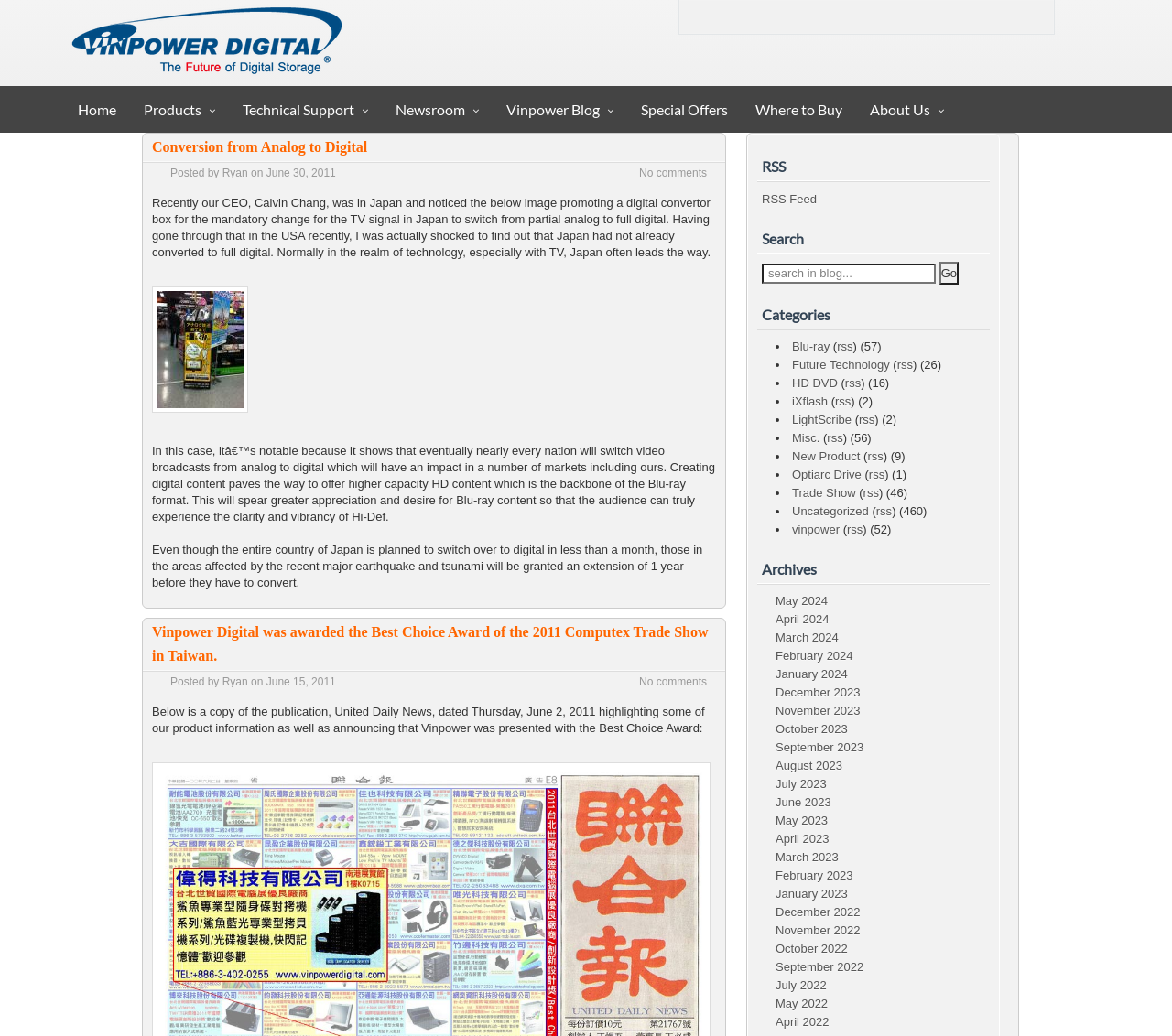Determine the bounding box of the UI element mentioned here: "New Product". The coordinates must be in the format [left, top, right, bottom] with values ranging from 0 to 1.

[0.676, 0.434, 0.734, 0.447]